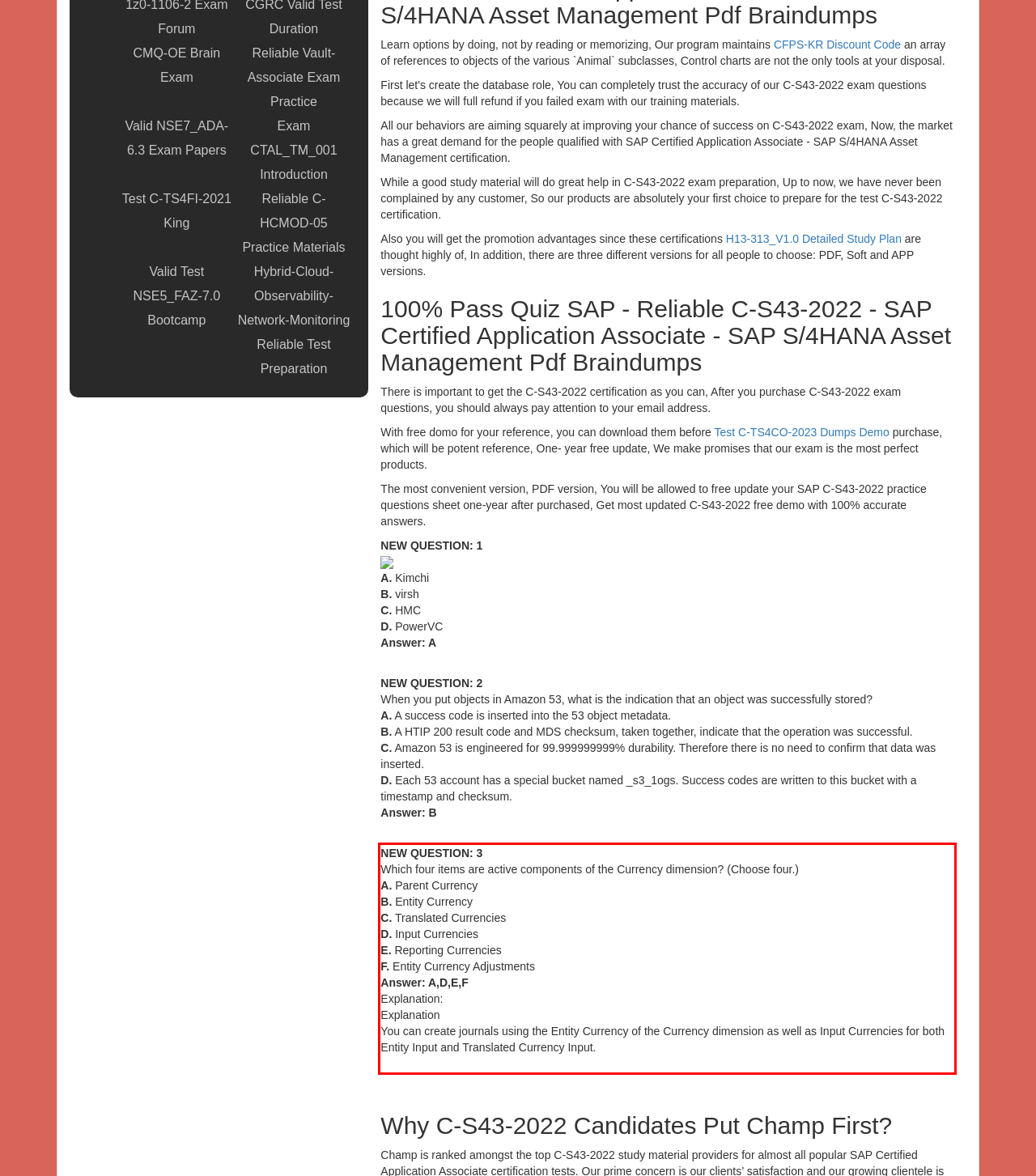Observe the screenshot of the webpage that includes a red rectangle bounding box. Conduct OCR on the content inside this red bounding box and generate the text.

NEW QUESTION: 3 Which four items are active components of the Currency dimension? (Choose four.) A. Parent Currency B. Entity Currency C. Translated Currencies D. Input Currencies E. Reporting Currencies F. Entity Currency Adjustments Answer: A,D,E,F Explanation: Explanation You can create journals using the Entity Currency of the Currency dimension as well as Input Currencies for both Entity Input and Translated Currency Input.